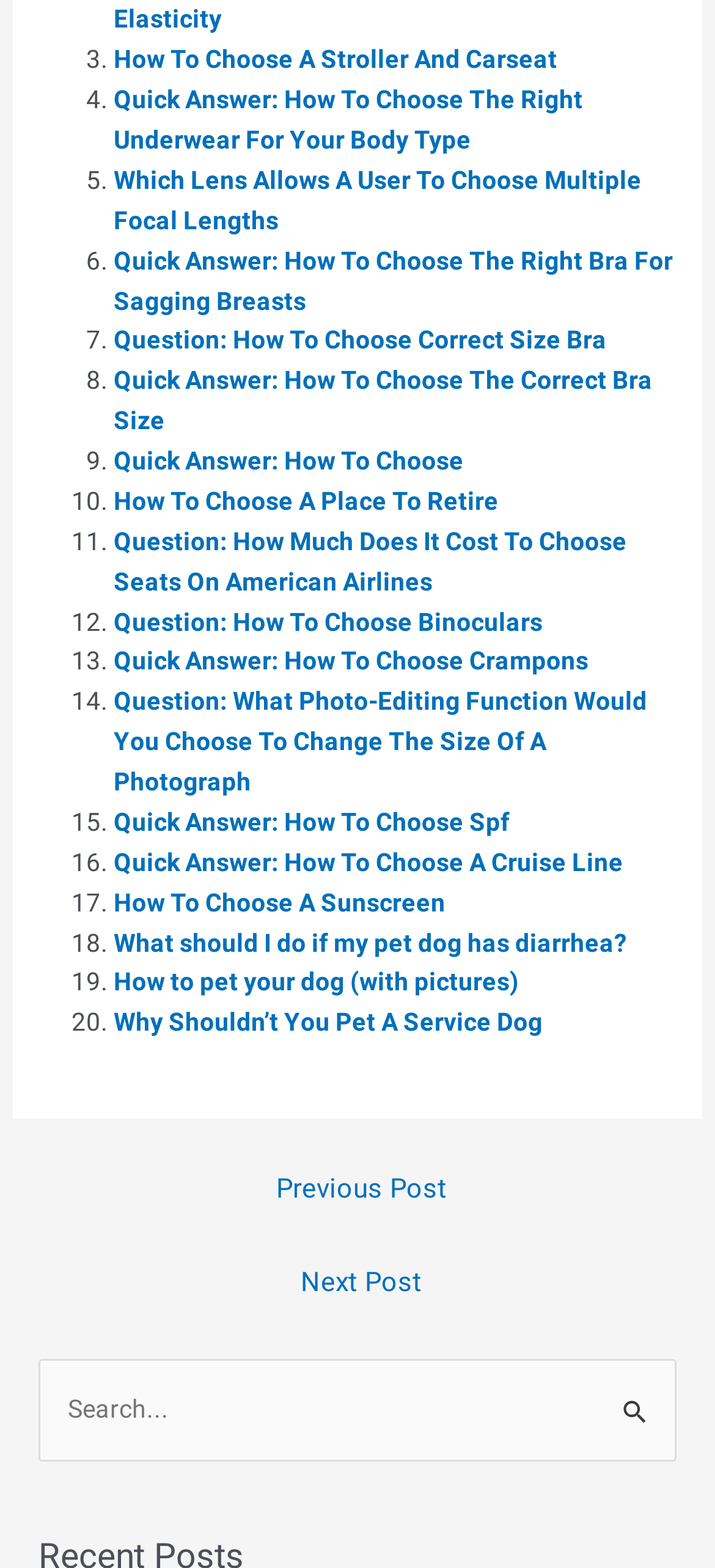What is the purpose of the webpage?
Give a detailed response to the question by analyzing the screenshot.

I analyzed the content of the webpage and found that it provides answers to various questions, ranging from 'How To Choose A Stroller And Carseat' to 'Why Shouldn’t You Pet A Service Dog', which suggests that the purpose of the webpage is to provide answers to various questions.